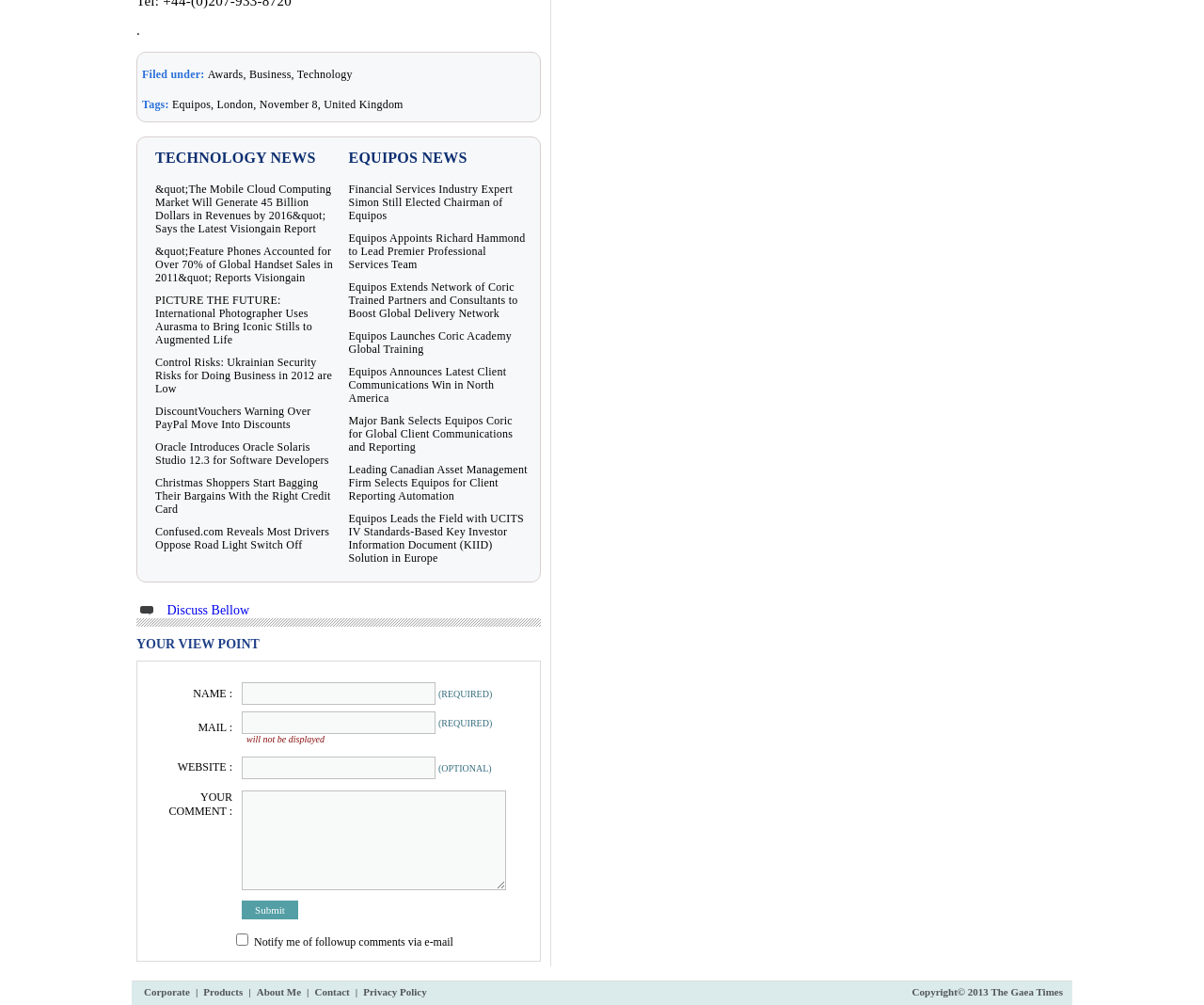What is the category of the news article 'TECHNOLOGY NEWS "The Mobile Cloud Computing Market Will Generate 45 Billion Dollars in Revenues by 2016" Says the Latest Visiongain Report'?
Using the information from the image, give a concise answer in one word or a short phrase.

Technology